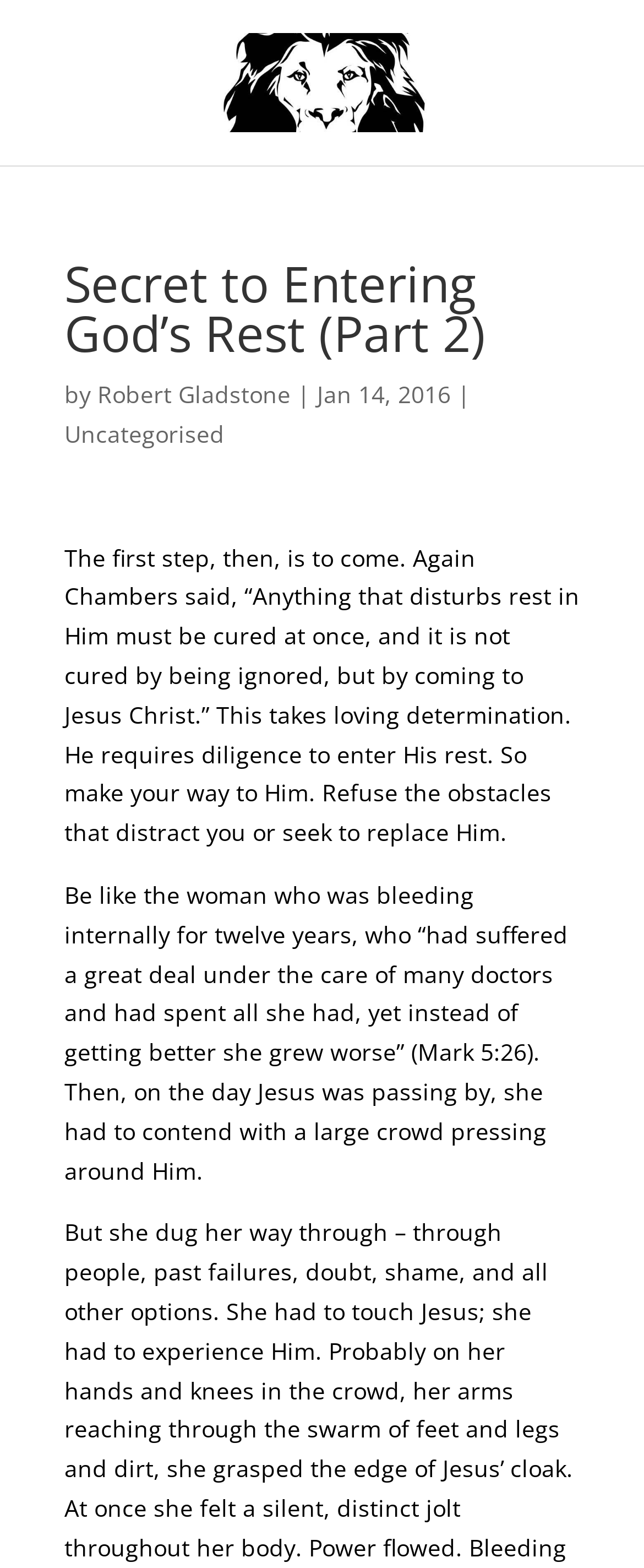When was the article published?
Using the visual information, reply with a single word or short phrase.

Jan 14, 2016